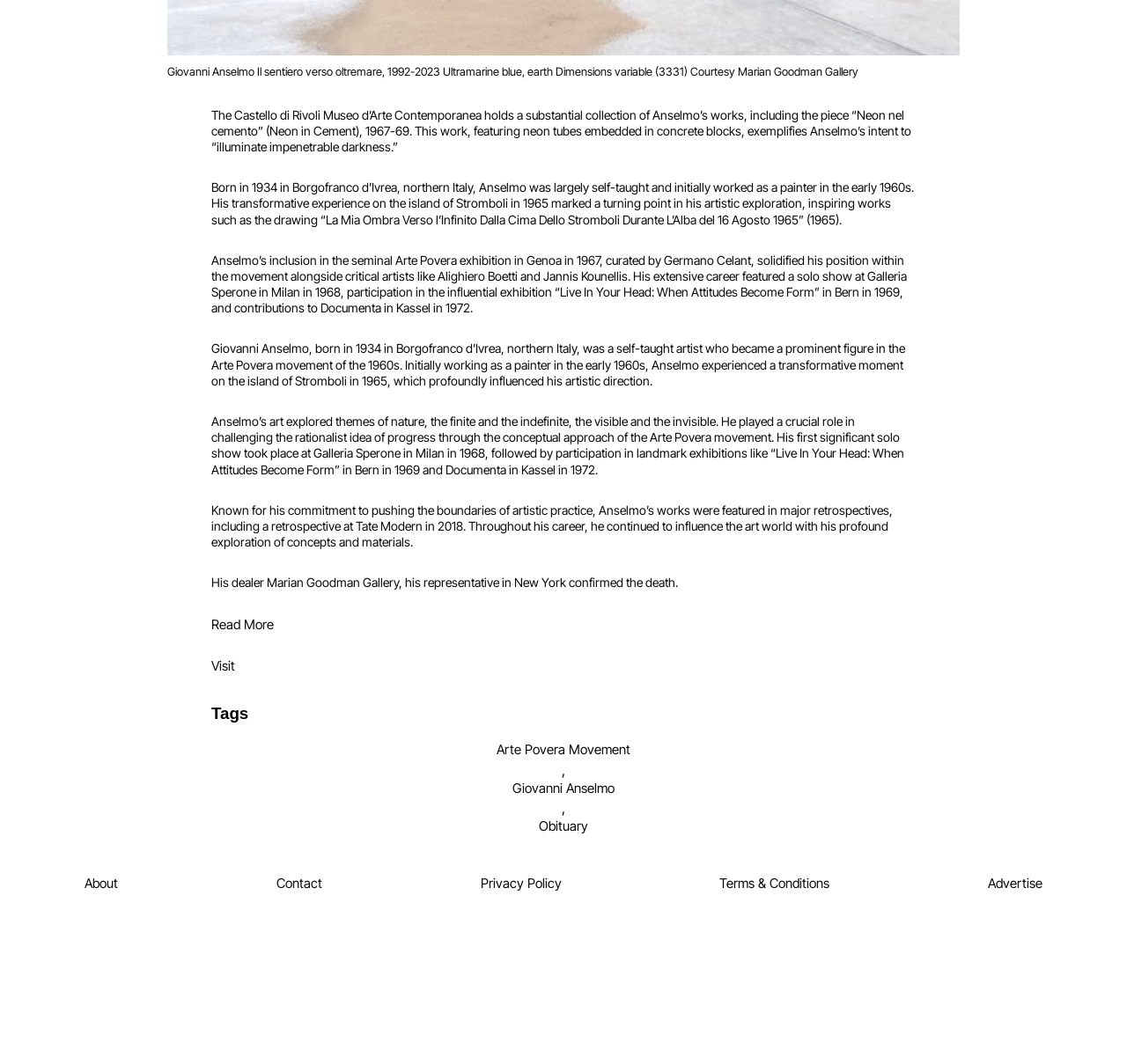Please find the bounding box coordinates of the clickable region needed to complete the following instruction: "Read more about the best fake LEGO brands". The bounding box coordinates must consist of four float numbers between 0 and 1, i.e., [left, top, right, bottom].

None